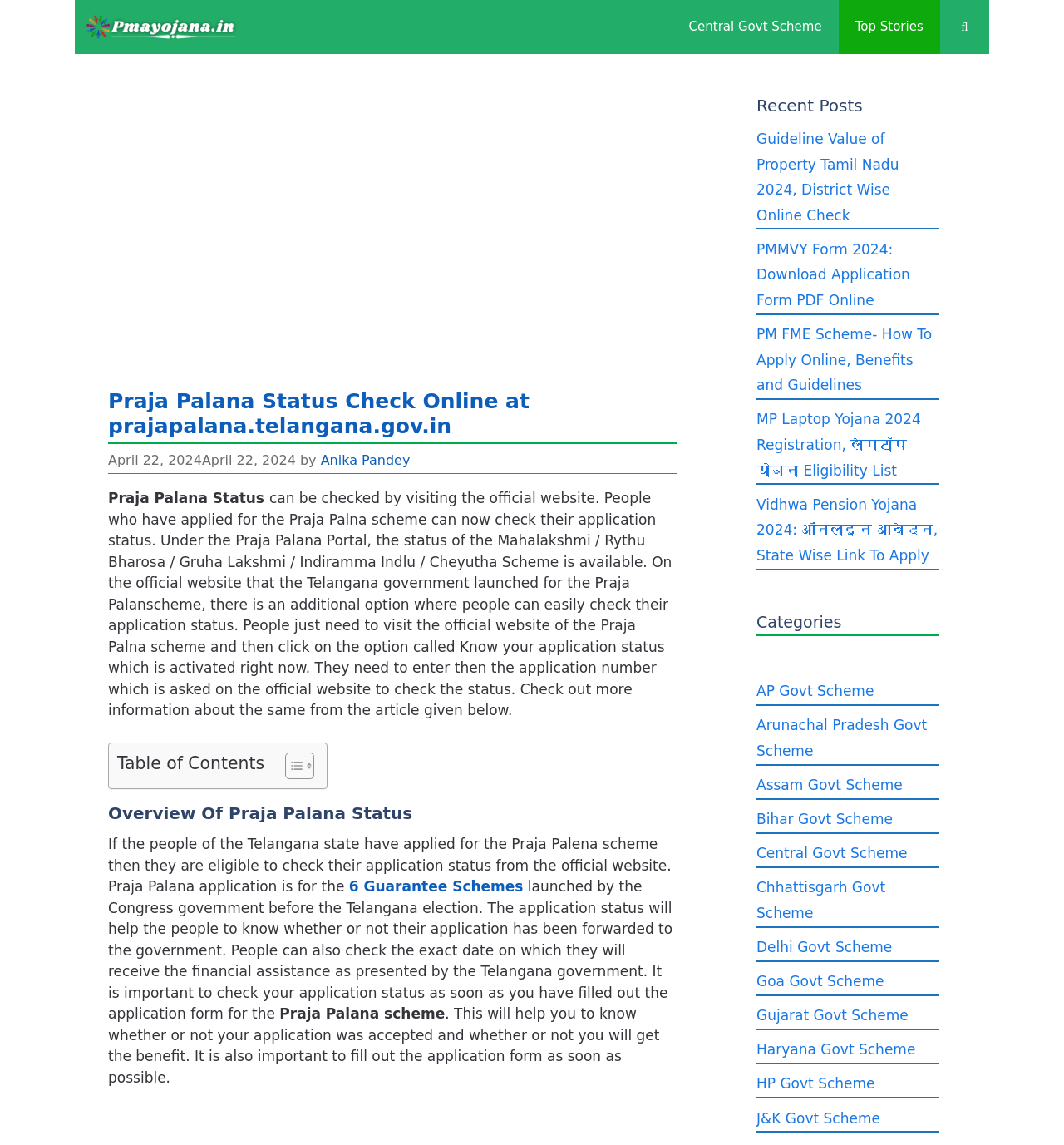Answer this question in one word or a short phrase: How can people check their application status?

By visiting the official website